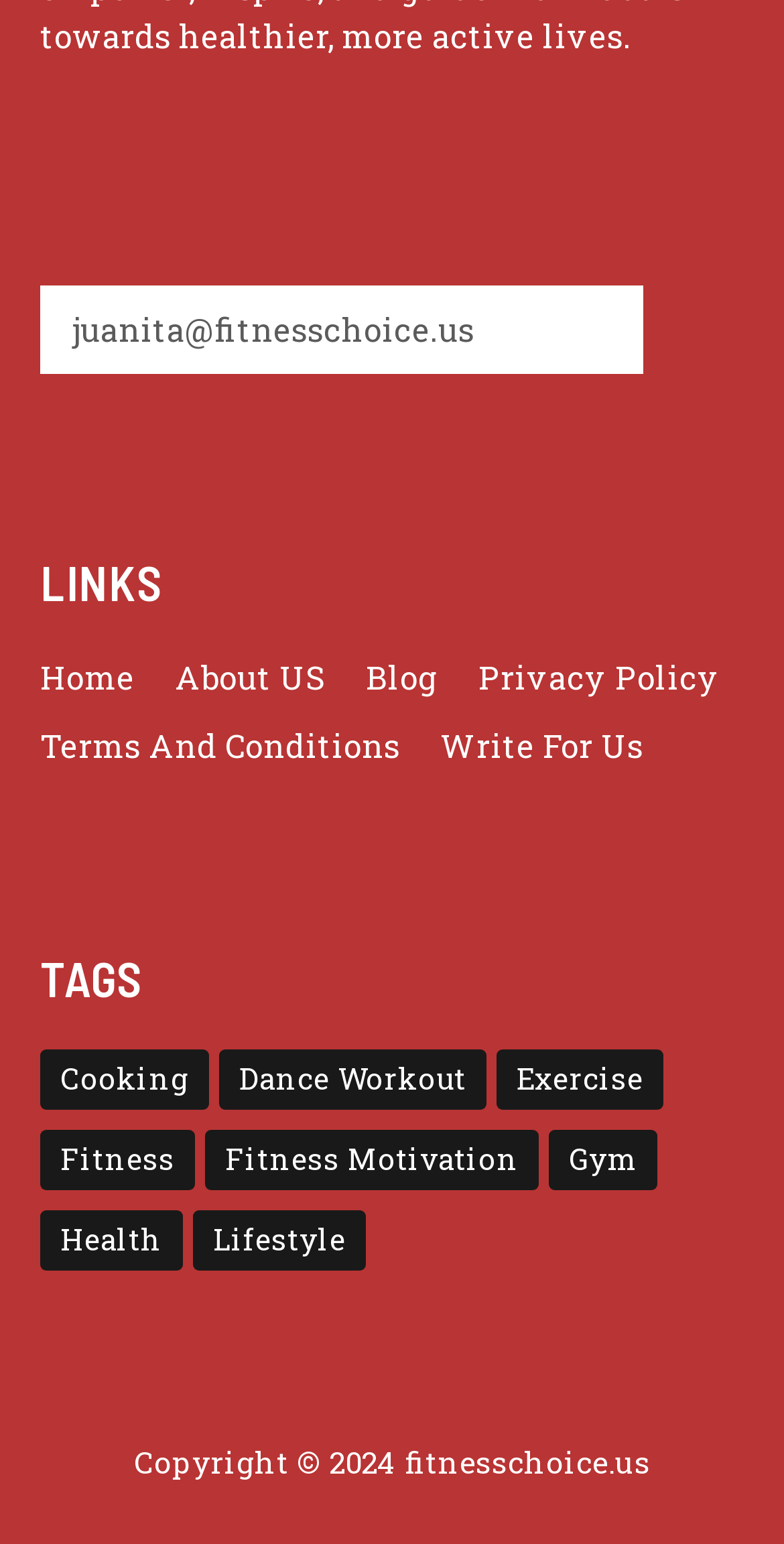By analyzing the image, answer the following question with a detailed response: What is the last link under the 'TAGS' heading?

The last link under the 'TAGS' heading is 'Lifestyle (20 items)' which is found at the bottom of the 'TAGS' section.